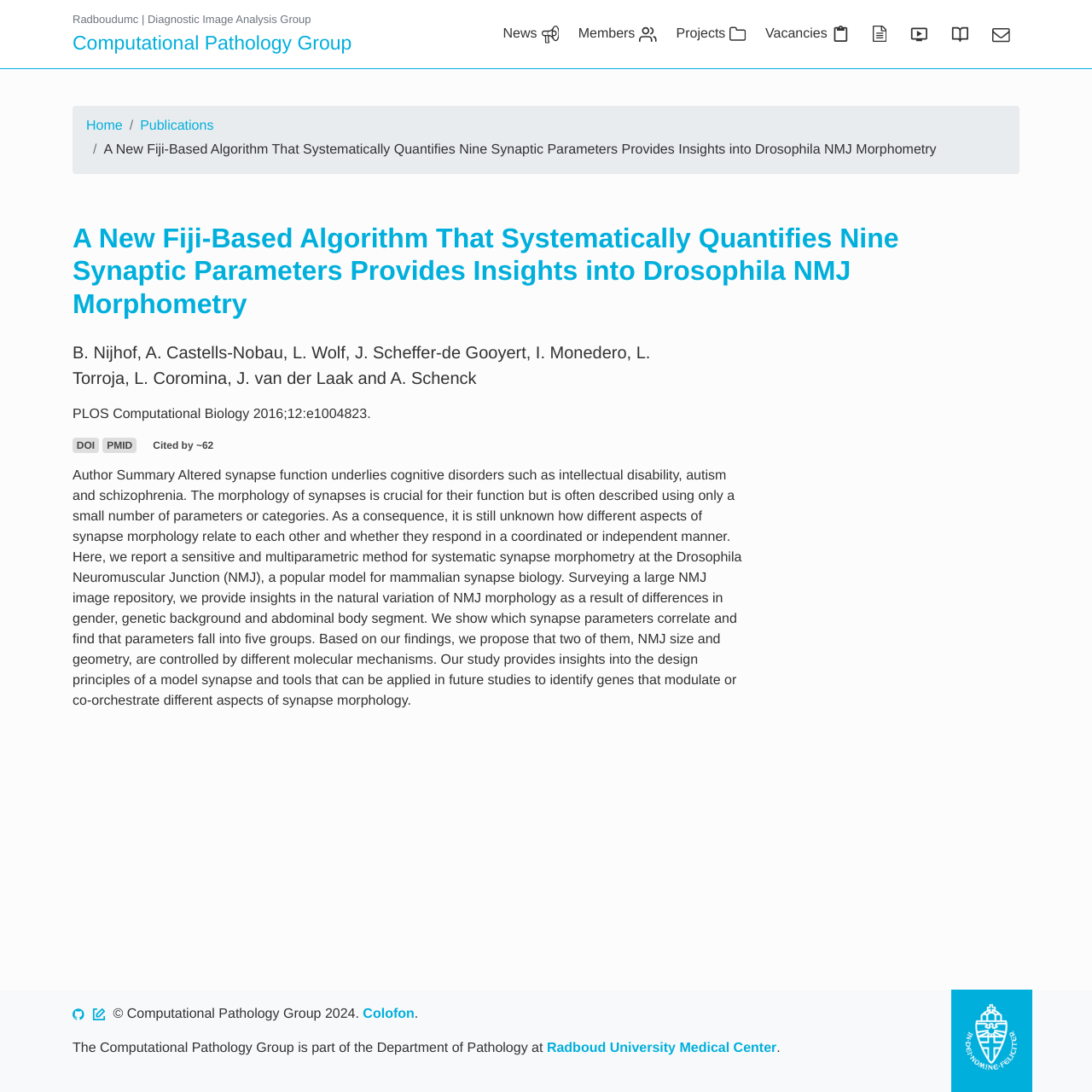Can you specify the bounding box coordinates of the area that needs to be clicked to fulfill the following instruction: "Visit the Computational Pathology Group homepage"?

[0.066, 0.032, 0.322, 0.049]